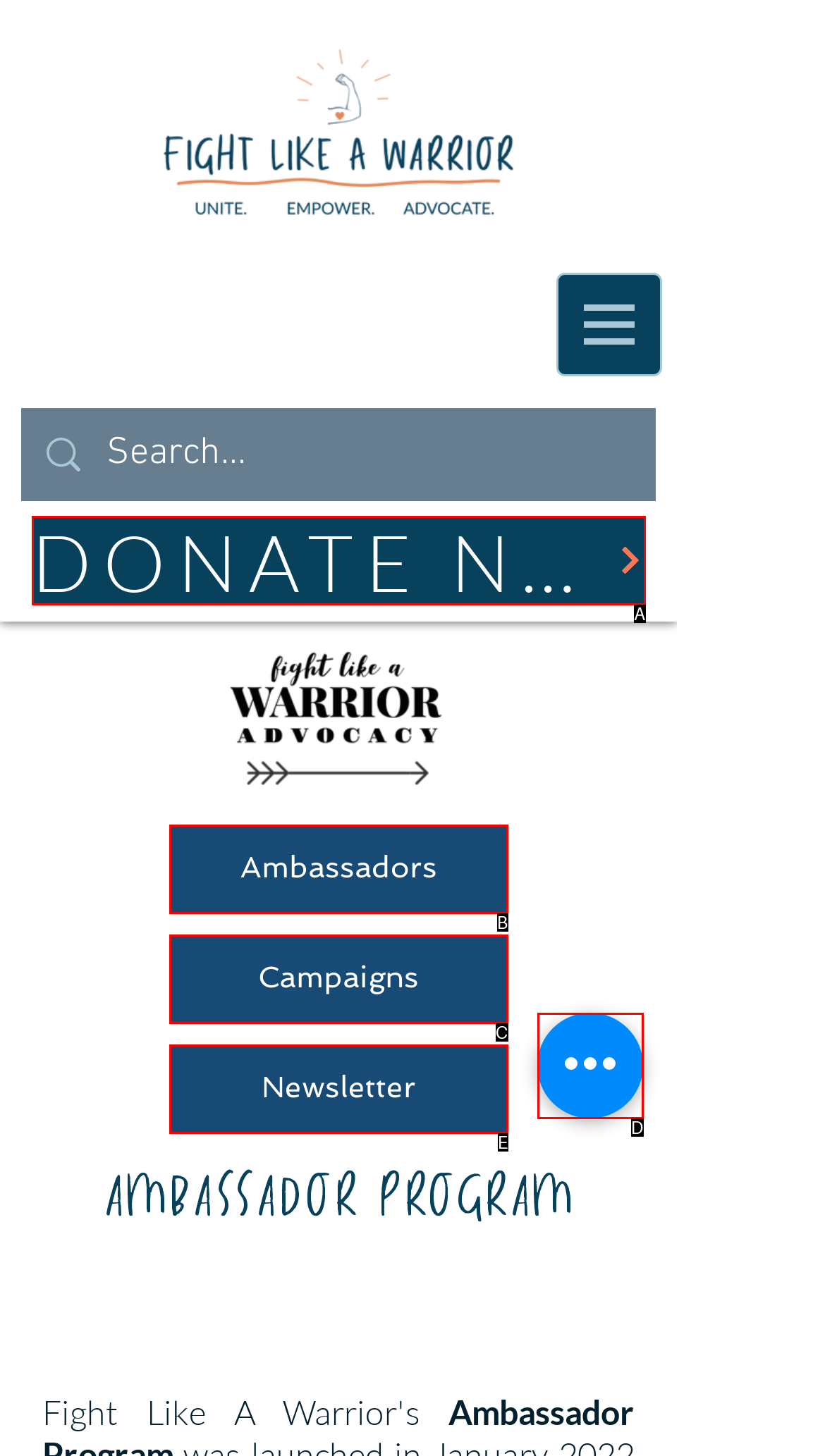Refer to the element description: Campaigns and identify the matching HTML element. State your answer with the appropriate letter.

C